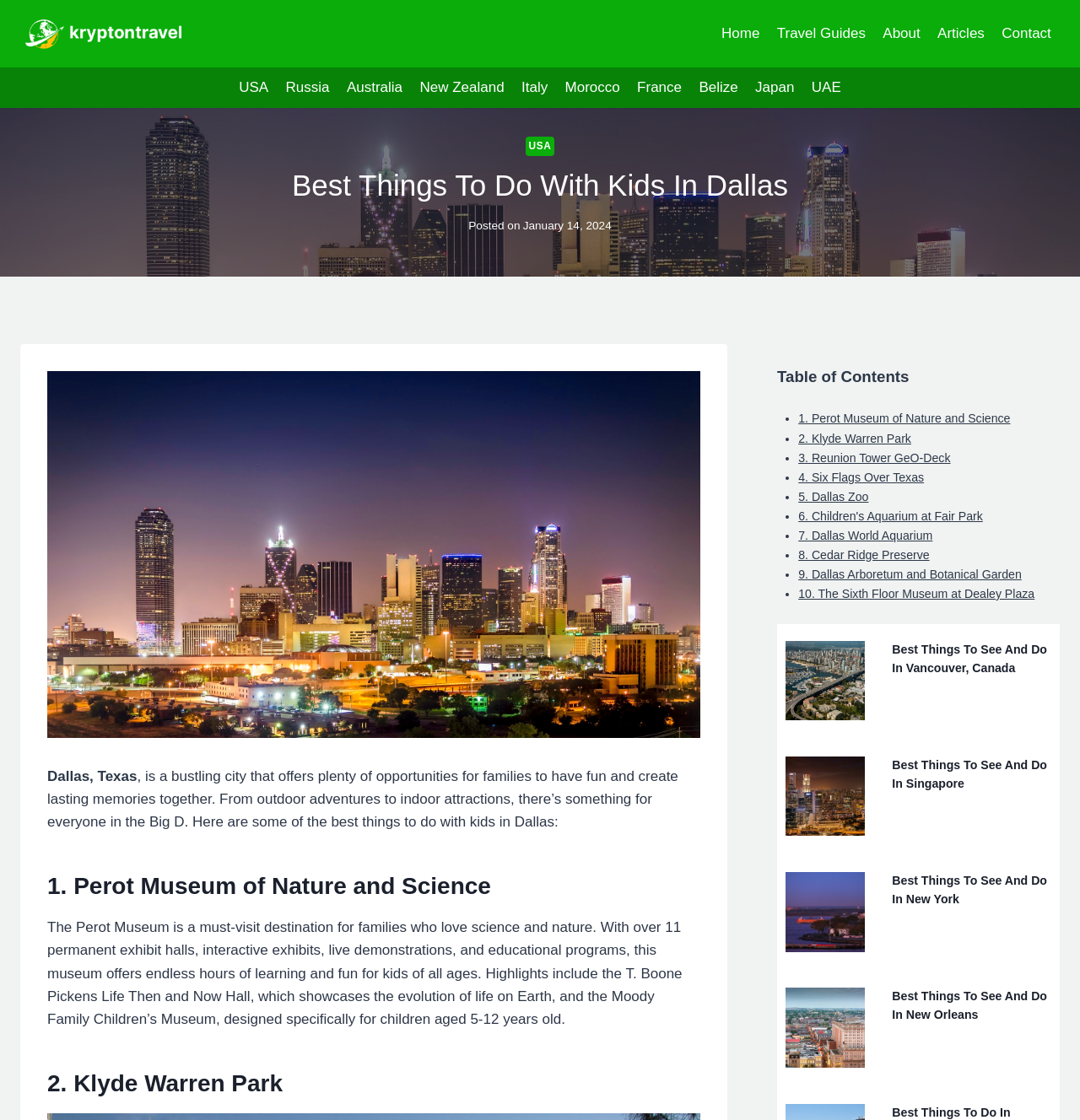Specify the bounding box coordinates of the area that needs to be clicked to achieve the following instruction: "Read about Perot Museum of Nature and Science".

[0.044, 0.776, 0.648, 0.807]